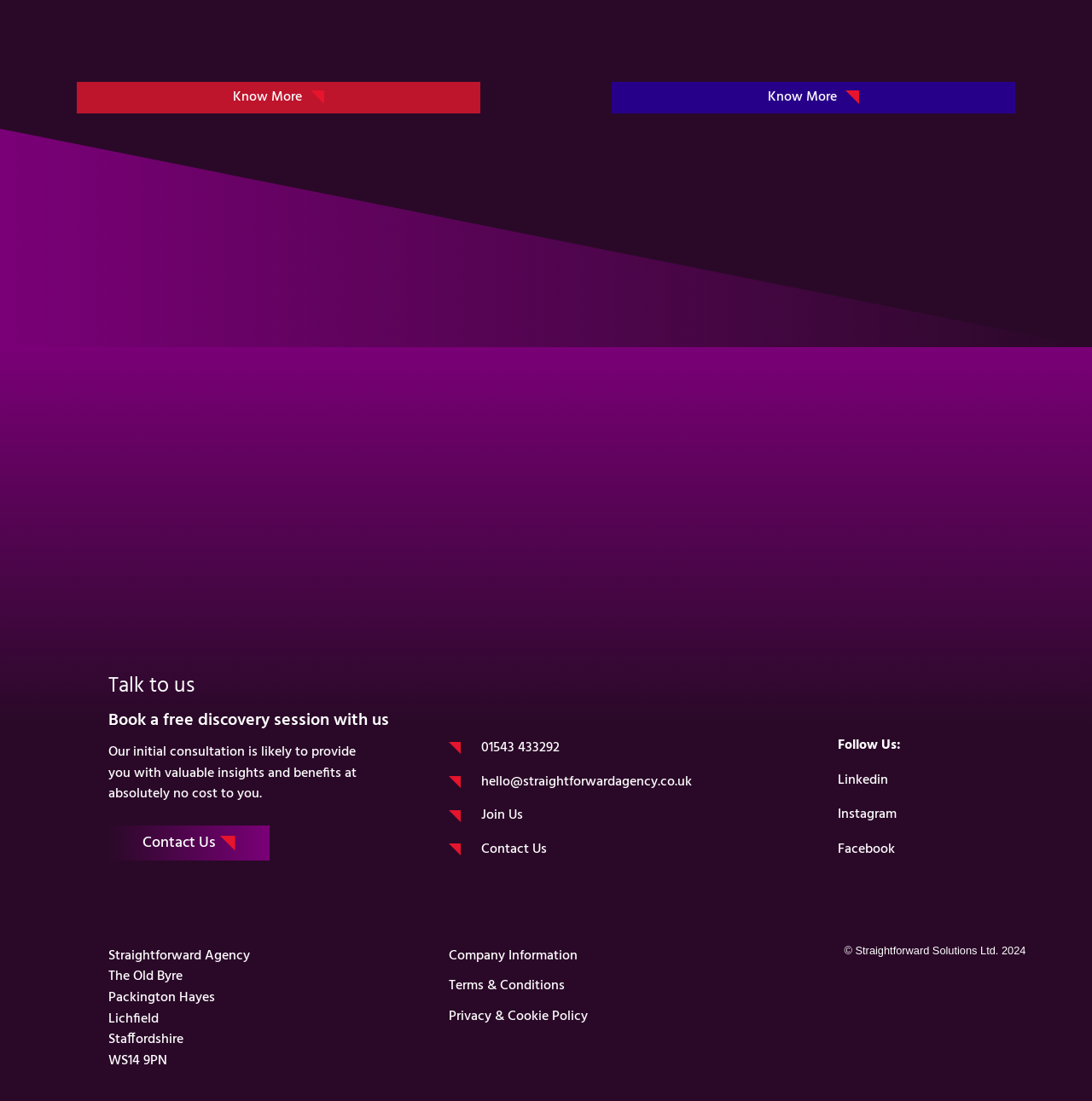Please pinpoint the bounding box coordinates for the region I should click to adhere to this instruction: "Click the 'Book a free discovery session with us' heading".

[0.099, 0.643, 0.411, 0.666]